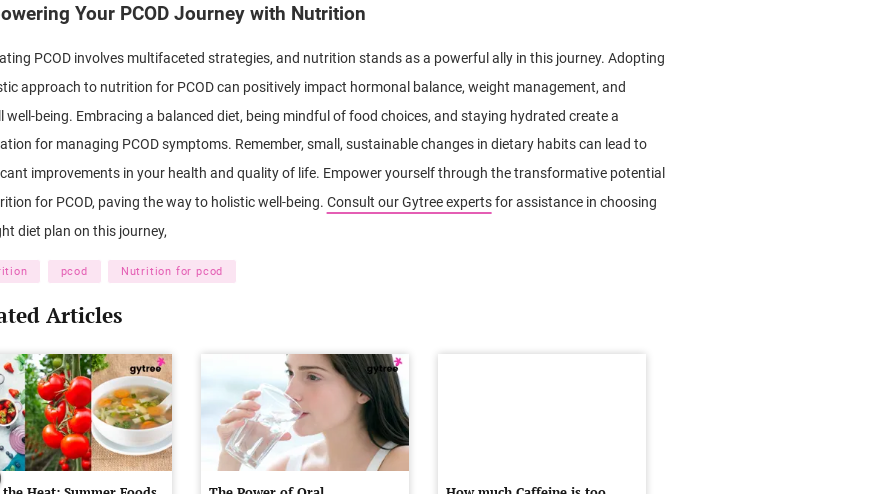What is the importance of mindful eating?
Based on the visual content, answer with a single word or a brief phrase.

Hormonal balance